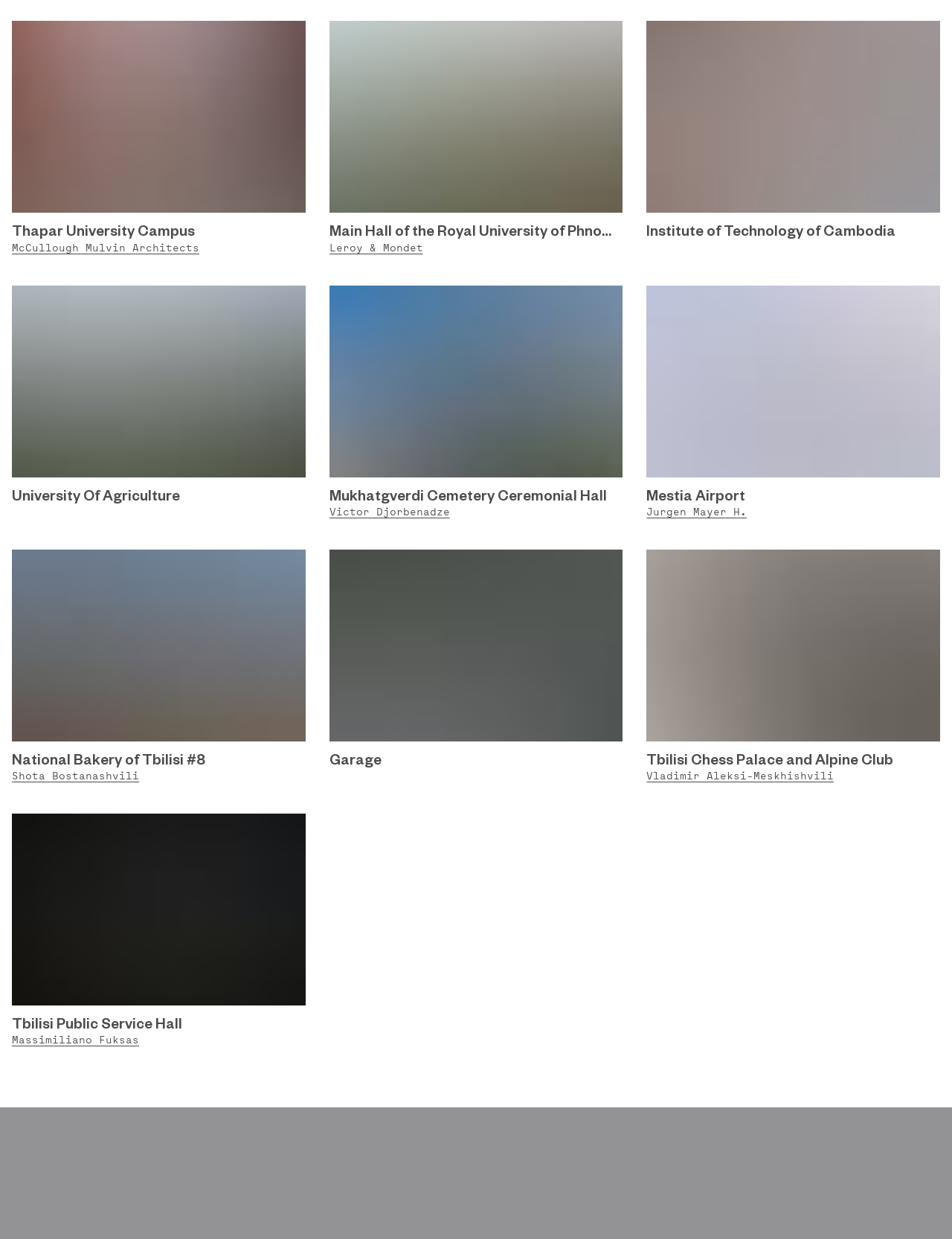What is the name of the university campus?
Please craft a detailed and exhaustive response to the question.

I found the answer by looking at the first article element, which contains a link with the text 'Thapar University Campus'. This link is also a heading, indicating that it's a title or a main topic.